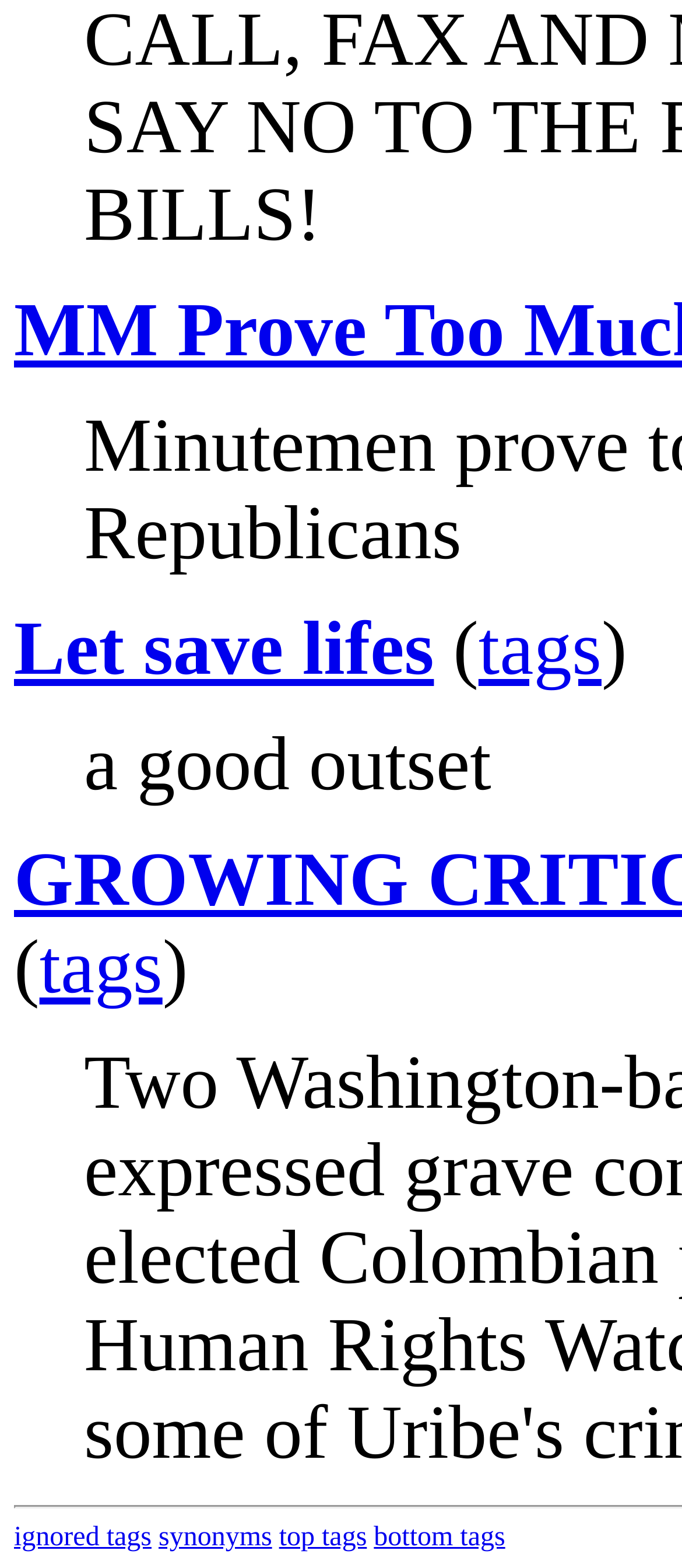Please give a succinct answer to the question in one word or phrase:
What is the text of the second StaticText element?

a good outset